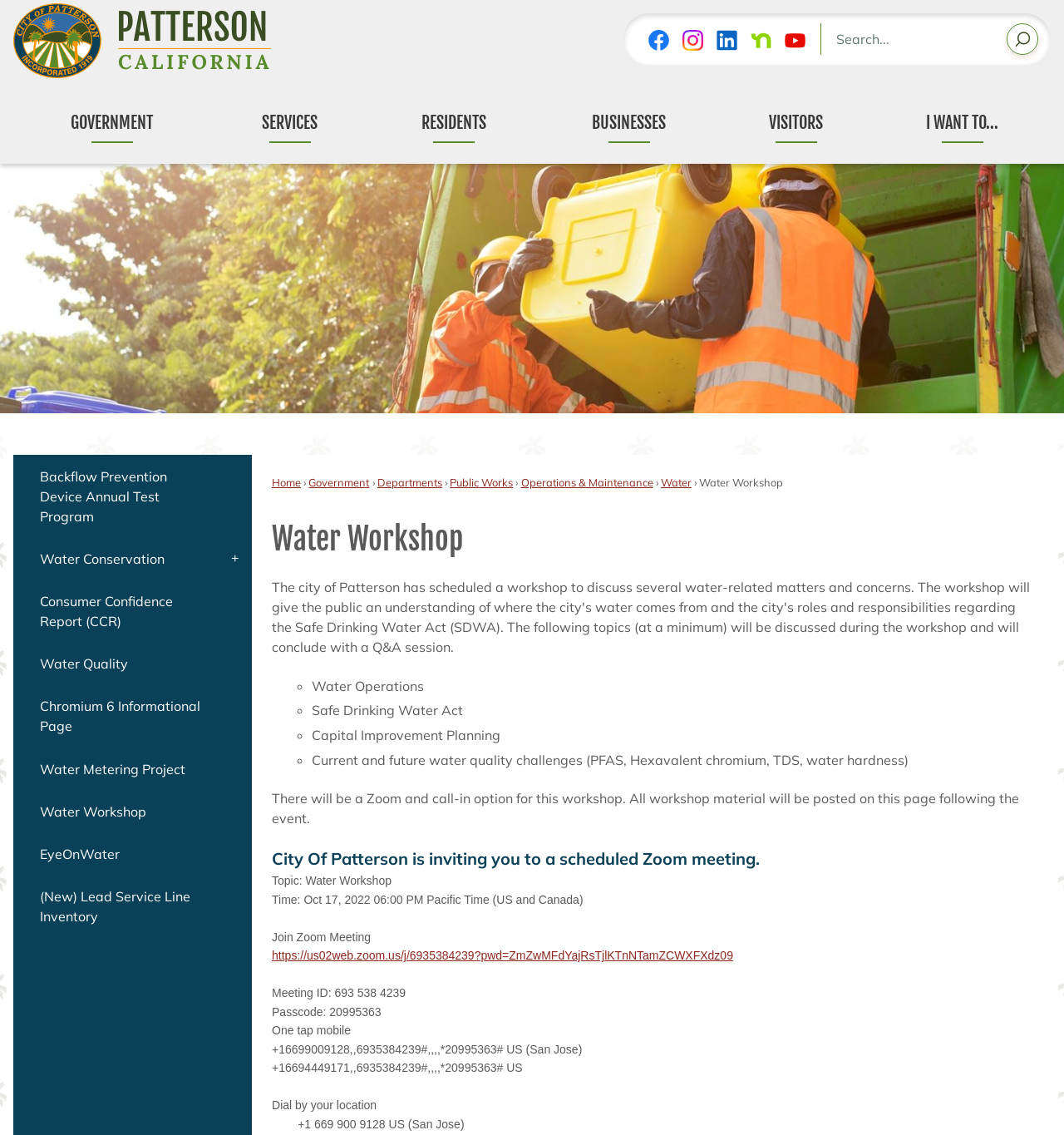Please specify the coordinates of the bounding box for the element that should be clicked to carry out this instruction: "Search for something". The coordinates must be four float numbers between 0 and 1, formatted as [left, top, right, bottom].

[0.771, 0.021, 0.978, 0.048]